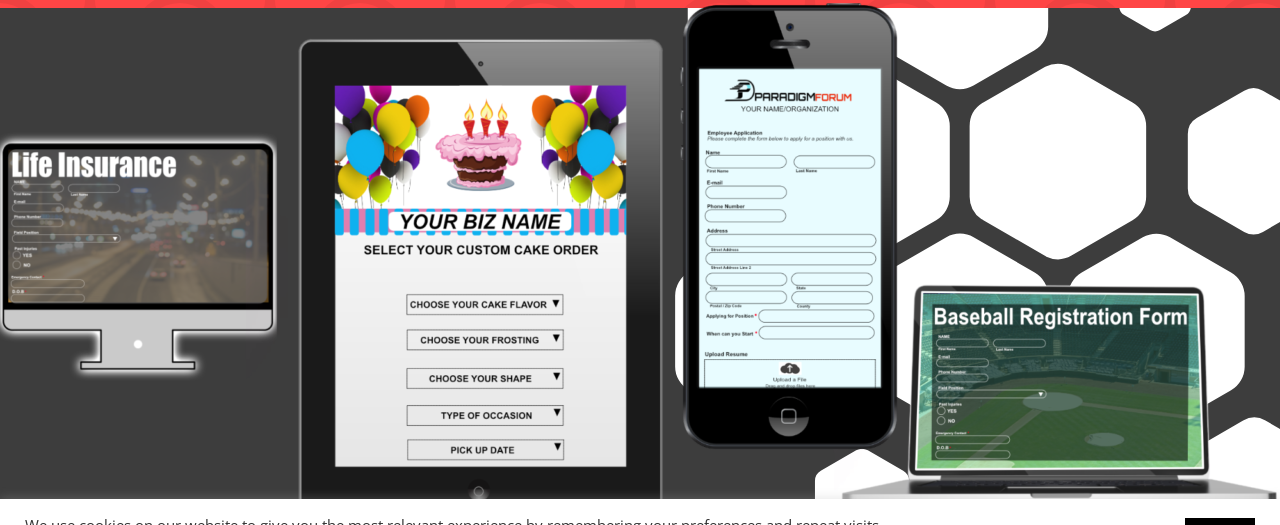How many devices are shown?
Please analyze the image and answer the question with as much detail as possible.

The image showcases four devices: a tablet, a computer, a mobile phone, and a laptop, each displaying a different type of online form, demonstrating the versatility and accessibility of online forms across various devices.